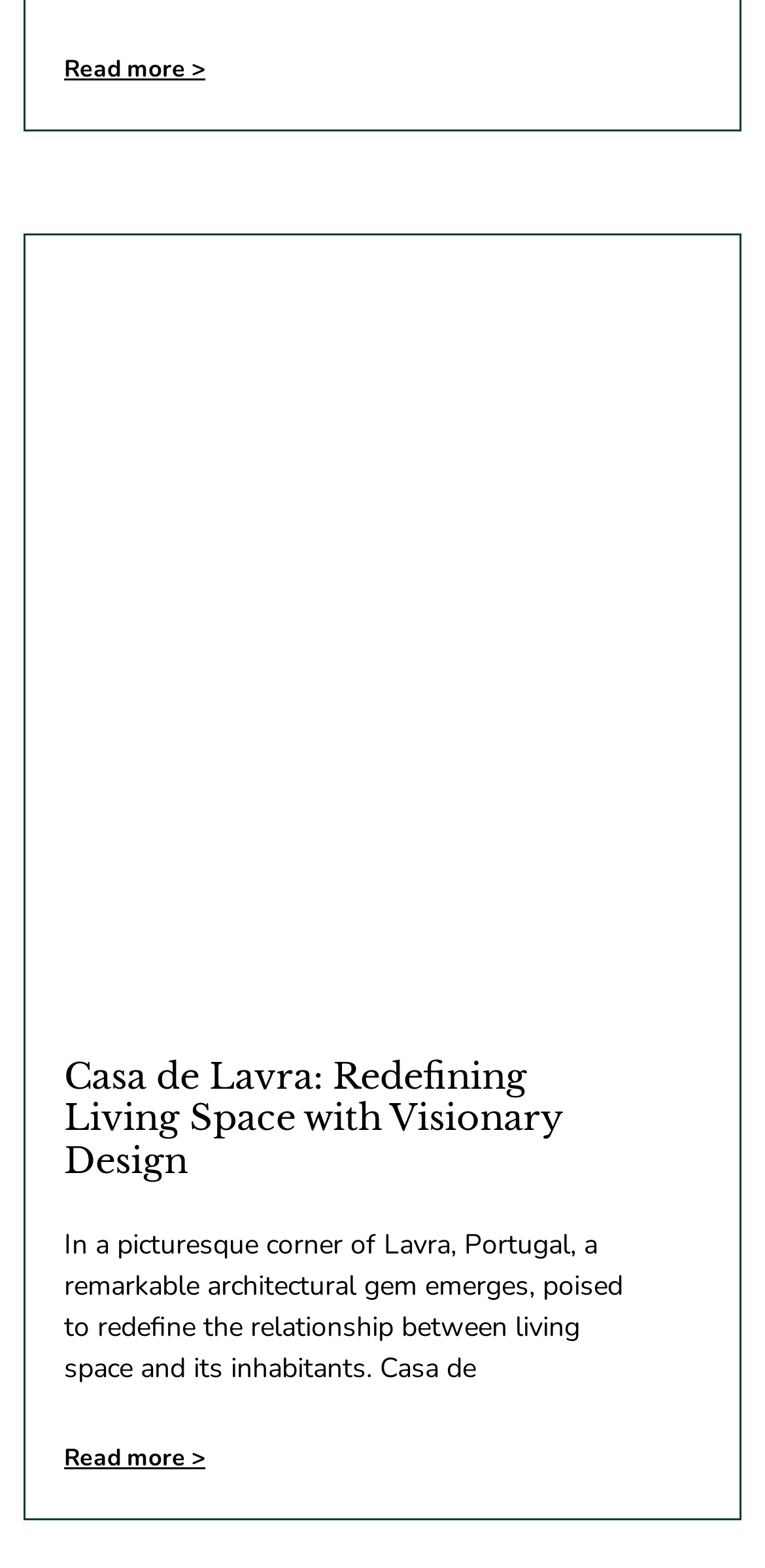Please answer the following question using a single word or phrase: 
How many articles are on the webpage?

2